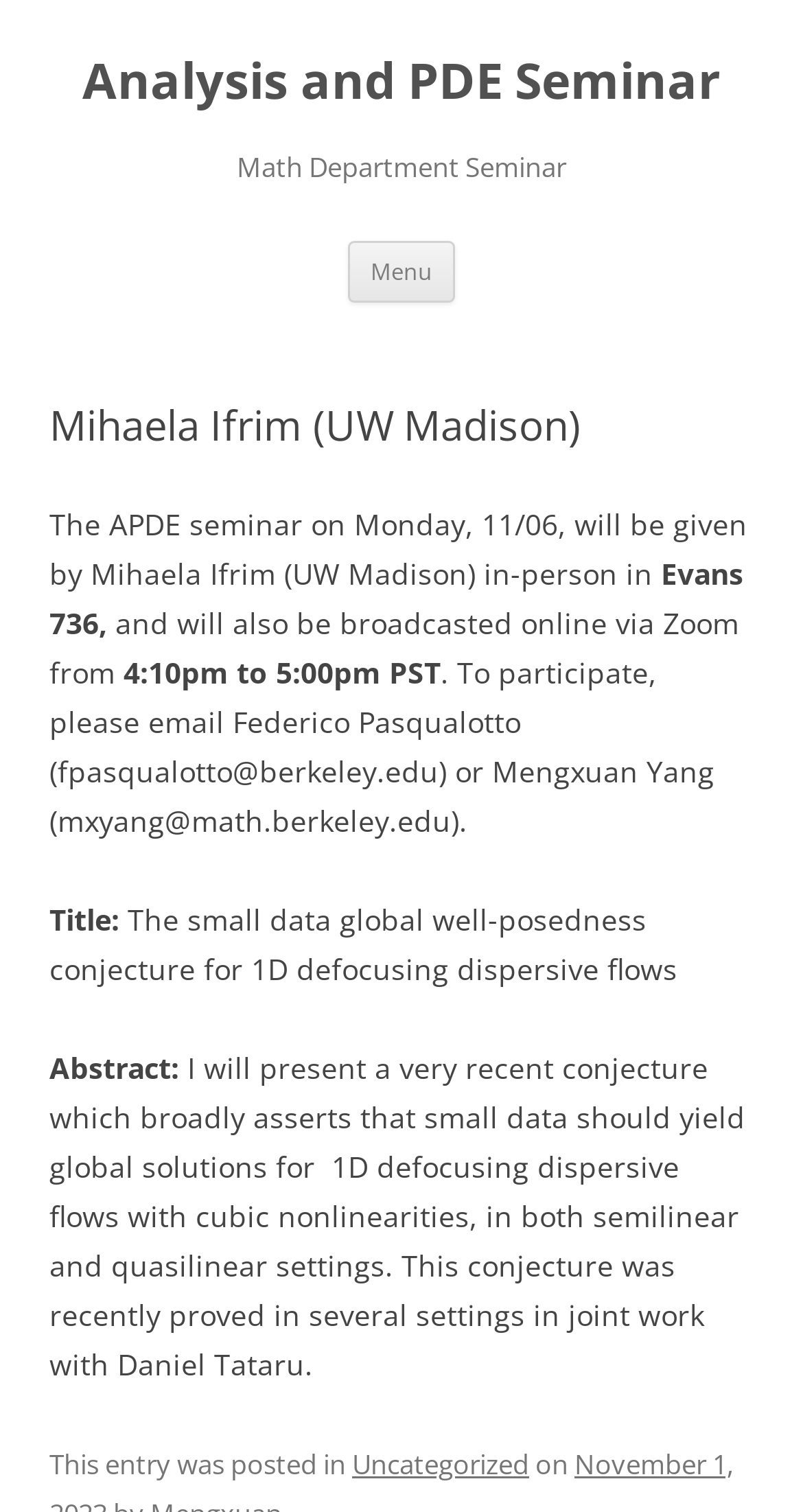Give a detailed account of the webpage's layout and content.

The webpage appears to be a seminar announcement page for the Analysis and PDE Seminar at the Math Department. At the top, there is a heading that reads "Analysis and PDE Seminar" which is also a clickable link. Below this heading, there is another heading that says "Math Department Seminar".

On the top right side, there is a button labeled "Menu". Next to it, there is a link that says "Skip to content". Below these elements, there is a header section that contains the title "Mihaela Ifrim (UW Madison)".

The main content of the page is divided into several sections. The first section announces the seminar details, stating that Mihaela Ifrim from UW Madison will be giving a talk in-person and online via Zoom on Monday, 11/06, at 4:10pm to 5:00pm PST. The location of the in-person talk is Evans 736. To participate, one needs to email Federico Pasqualotto or Mengxuan Yang.

Below this section, there is a title section that says "Title:" followed by the title of the talk, "The small data global well-posedness conjecture for 1D defocusing dispersive flows". 

The next section is the abstract of the talk, which describes the conjecture that small data should yield global solutions for 1D defocusing dispersive flows with cubic nonlinearities. The abstract also mentions that this conjecture was recently proved in several settings in joint work with Daniel Tataru.

At the very bottom of the page, there is a footer section that says "This entry was posted in" followed by a link to the category "Uncategorized" and the date of the post.